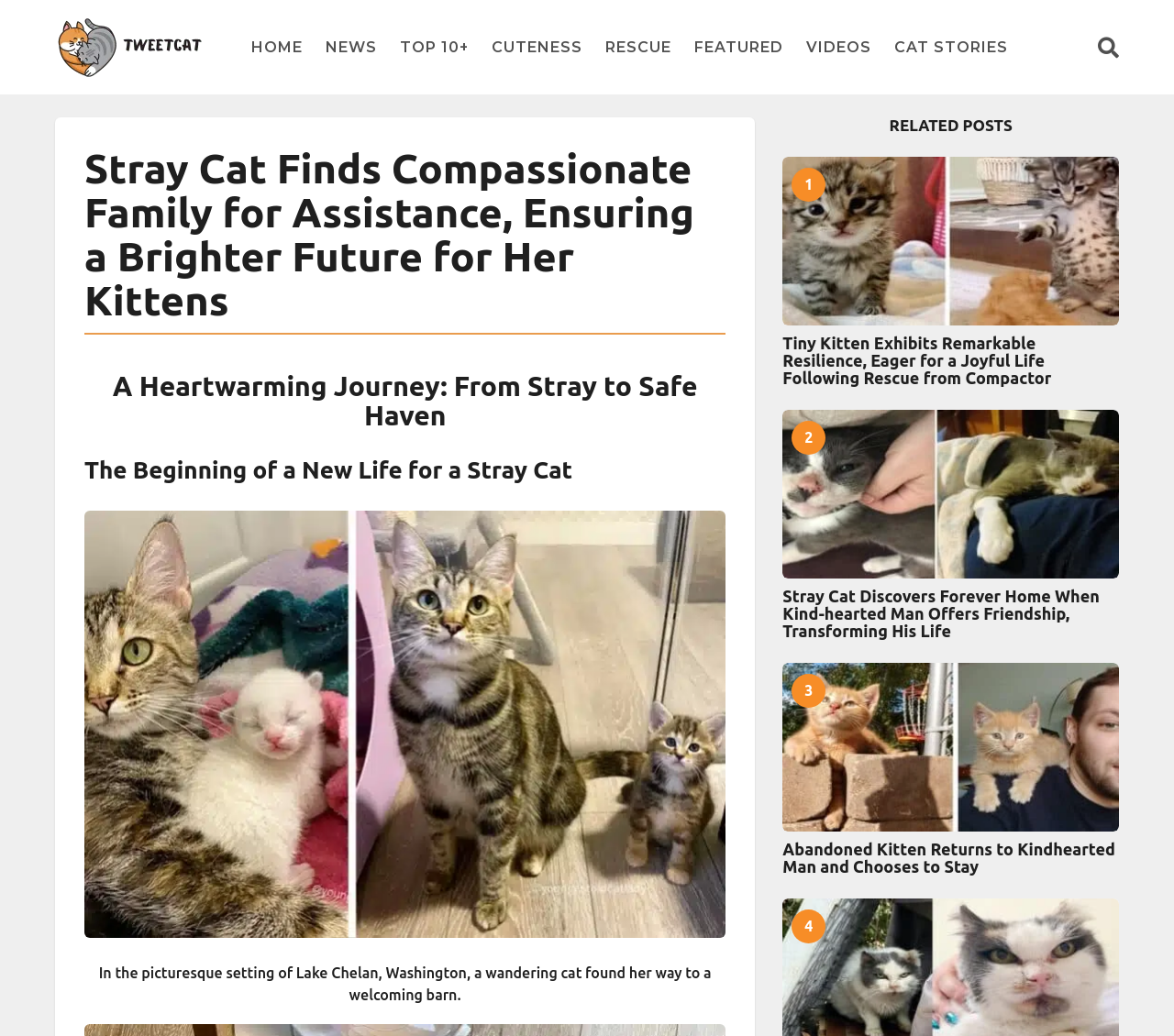Could you indicate the bounding box coordinates of the region to click in order to complete this instruction: "View the image of 'Stray Cat Finds Compassionate Family for Assistance'".

[0.047, 0.013, 0.179, 0.078]